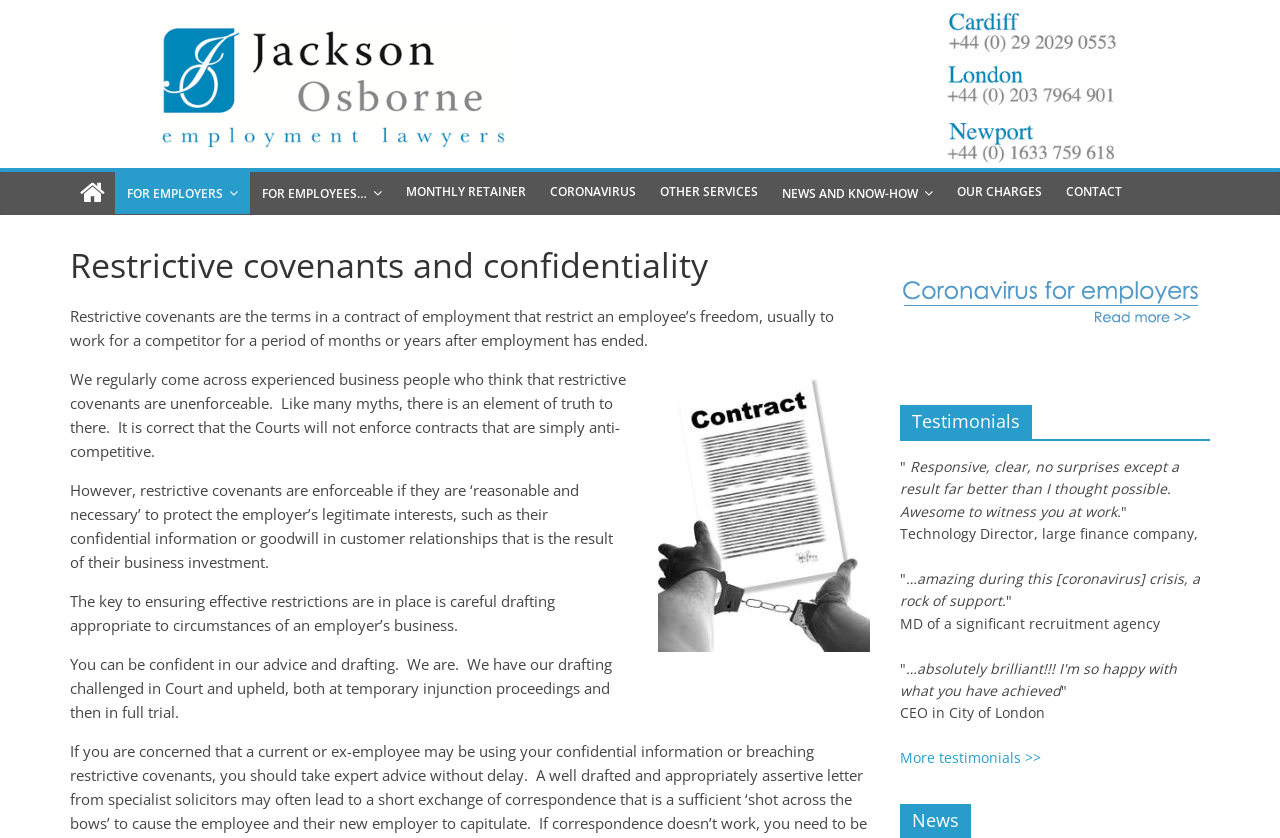Please mark the clickable region by giving the bounding box coordinates needed to complete this instruction: "Contact Jackson Osborne".

[0.823, 0.205, 0.886, 0.252]